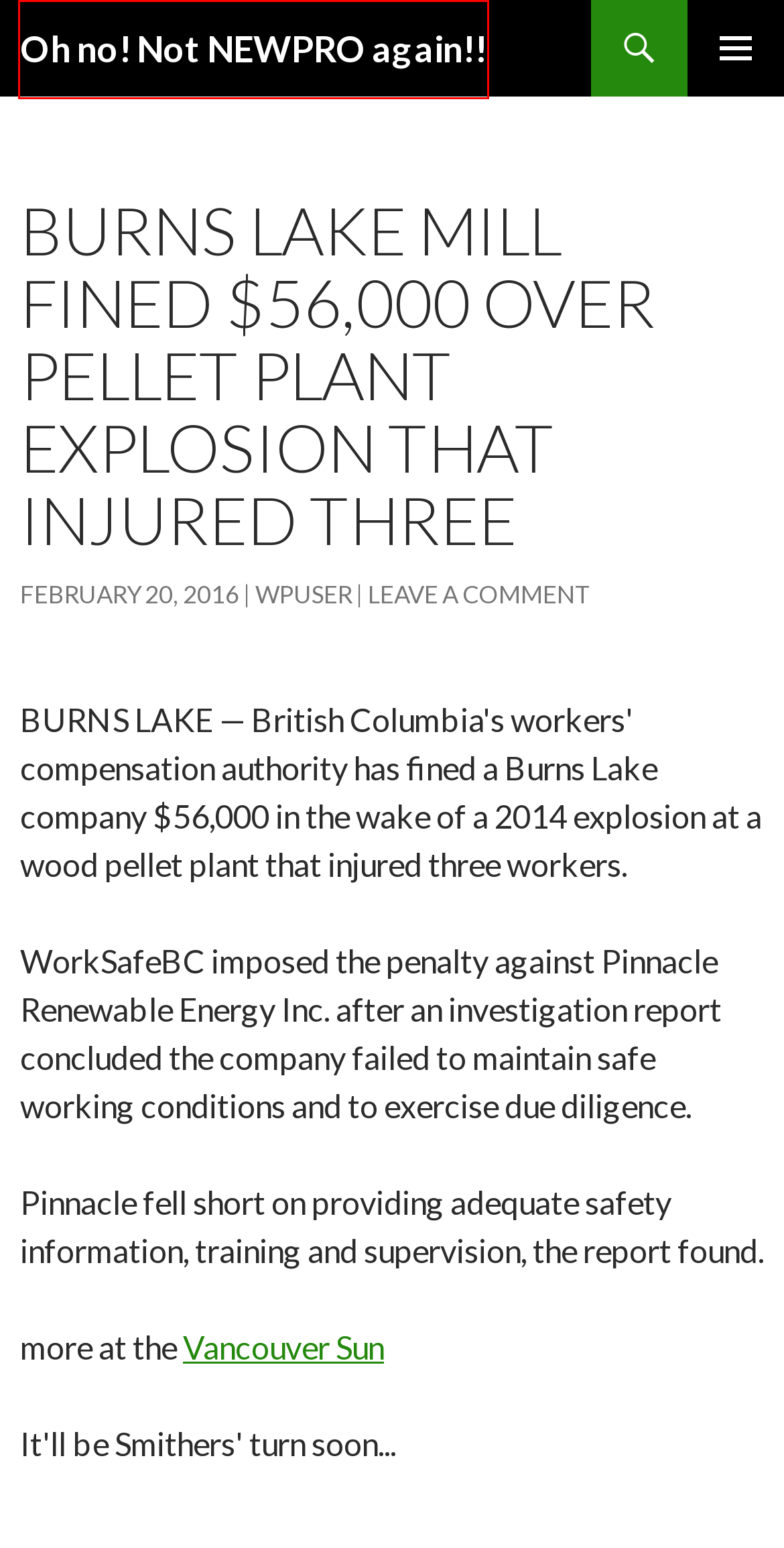You are provided with a screenshot of a webpage that includes a red rectangle bounding box. Please choose the most appropriate webpage description that matches the new webpage after clicking the element within the red bounding box. Here are the candidates:
A. Comments for Oh no! Not NEWPRO again!!
B. even really old objectives ignored | Oh no! Not NEWPRO again!!
C. Residents fuming over pellet plant | Oh no! Not NEWPRO again!!
D. February | 2016 | Oh no! Not NEWPRO again!!
E. Business as usual? | Oh no! Not NEWPRO again!!
F. wpuser | Oh no! Not NEWPRO again!!
G. February | 2017 | Oh no! Not NEWPRO again!!
H. Oh no! Not NEWPRO again!! | No More! Air Pollution in Smithers!!

H